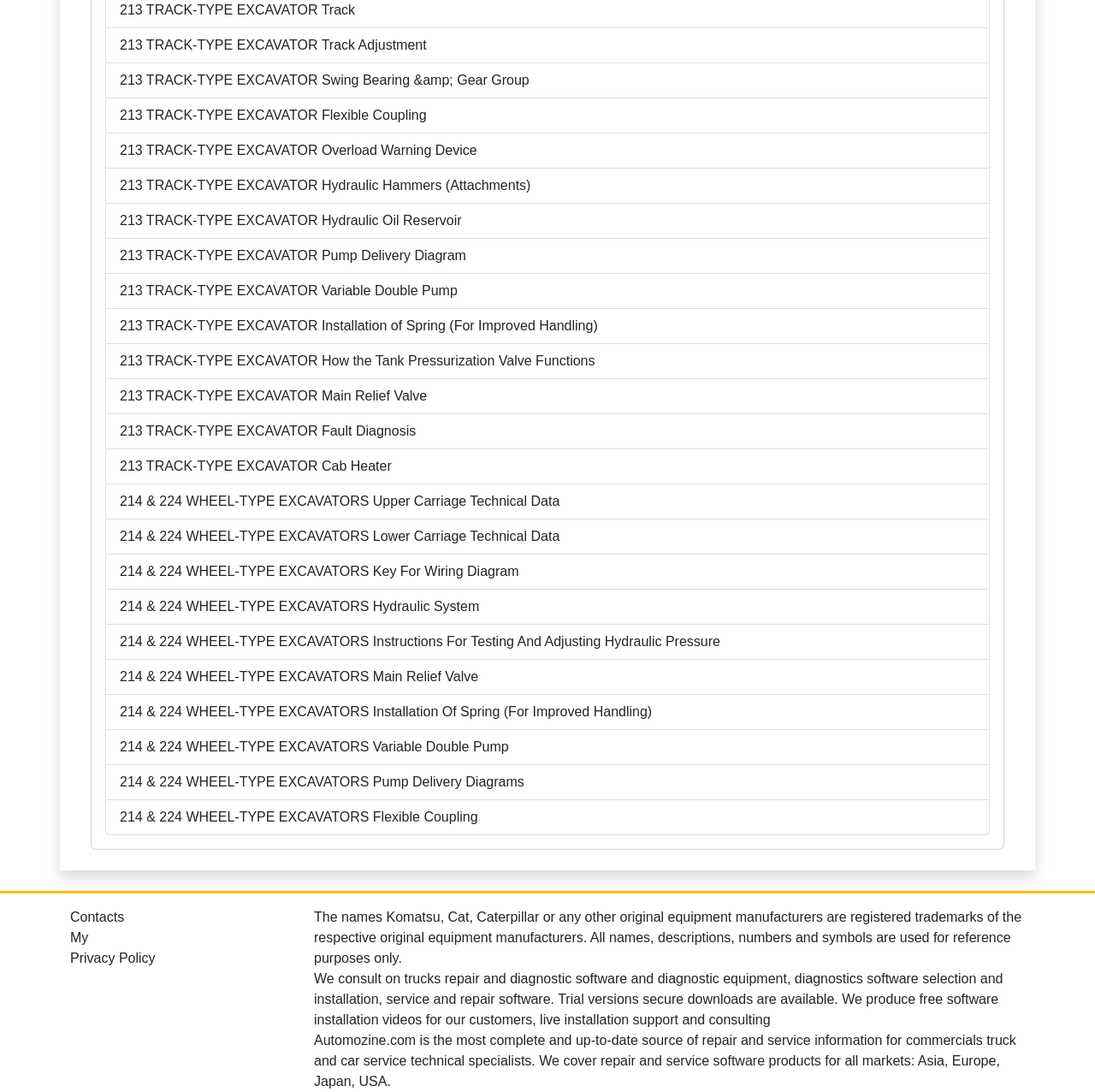Show the bounding box coordinates of the element that should be clicked to complete the task: "Click on the Privacy Policy link".

[0.064, 0.868, 0.268, 0.887]